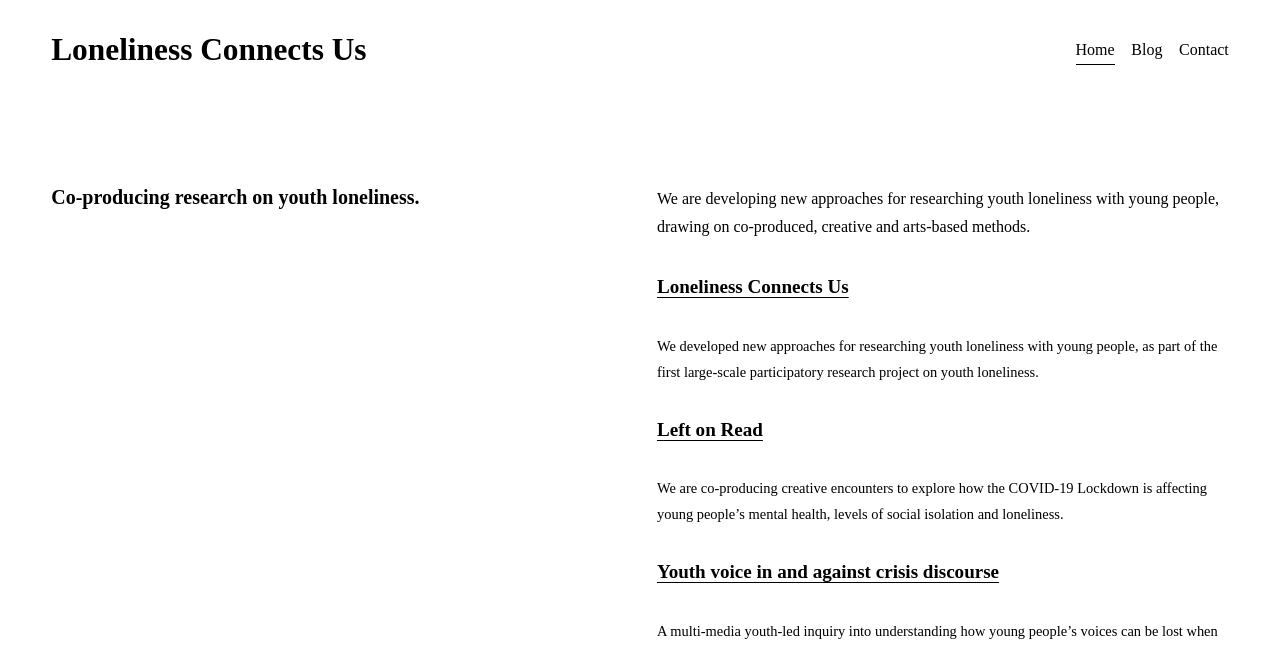Given the element description "Contact" in the screenshot, predict the bounding box coordinates of that UI element.

[0.921, 0.053, 0.96, 0.102]